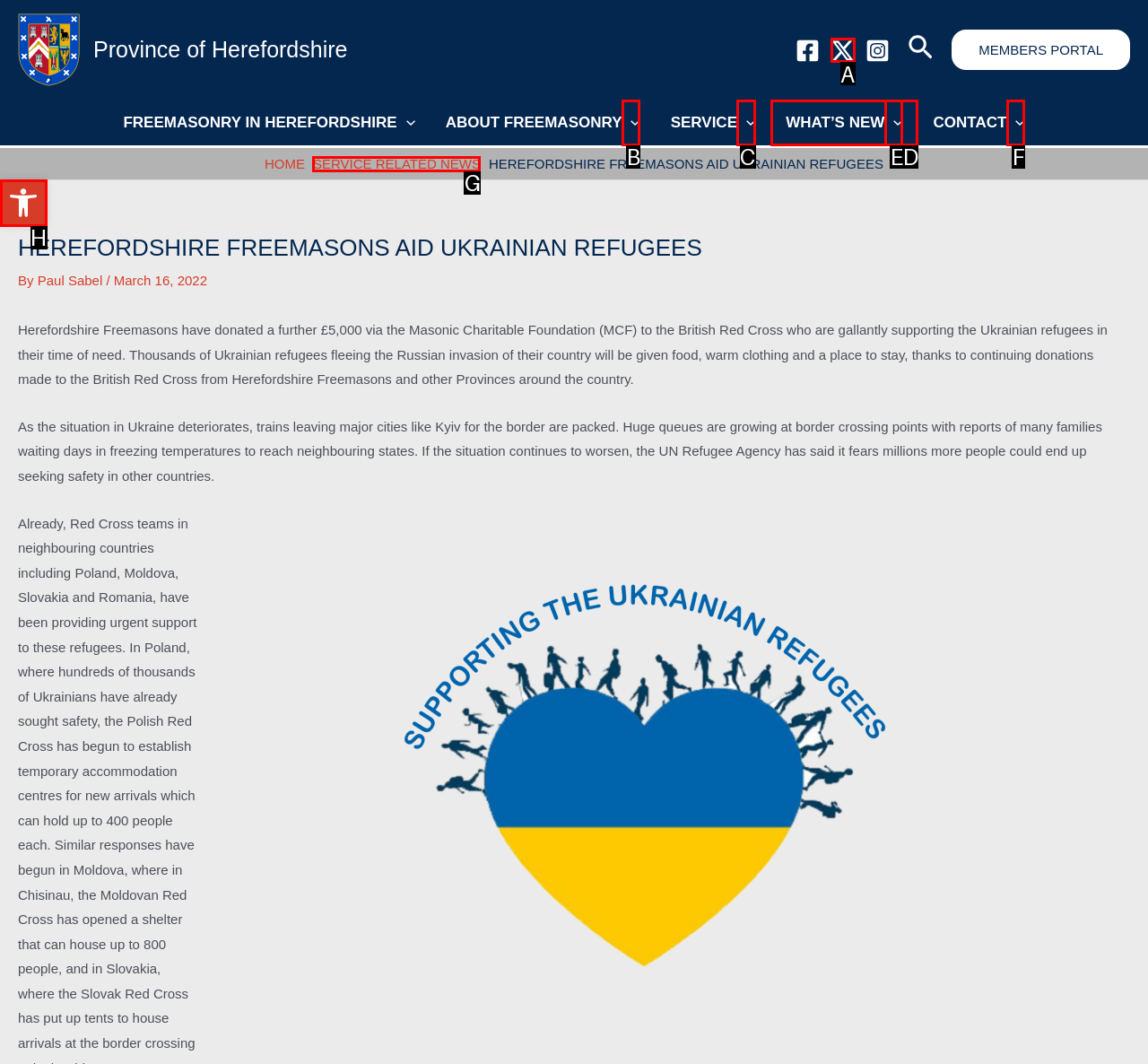Choose the option that matches the following description: parent_node: ABOUT FREEMASONRY aria-label="Menu Toggle"
Reply with the letter of the selected option directly.

B